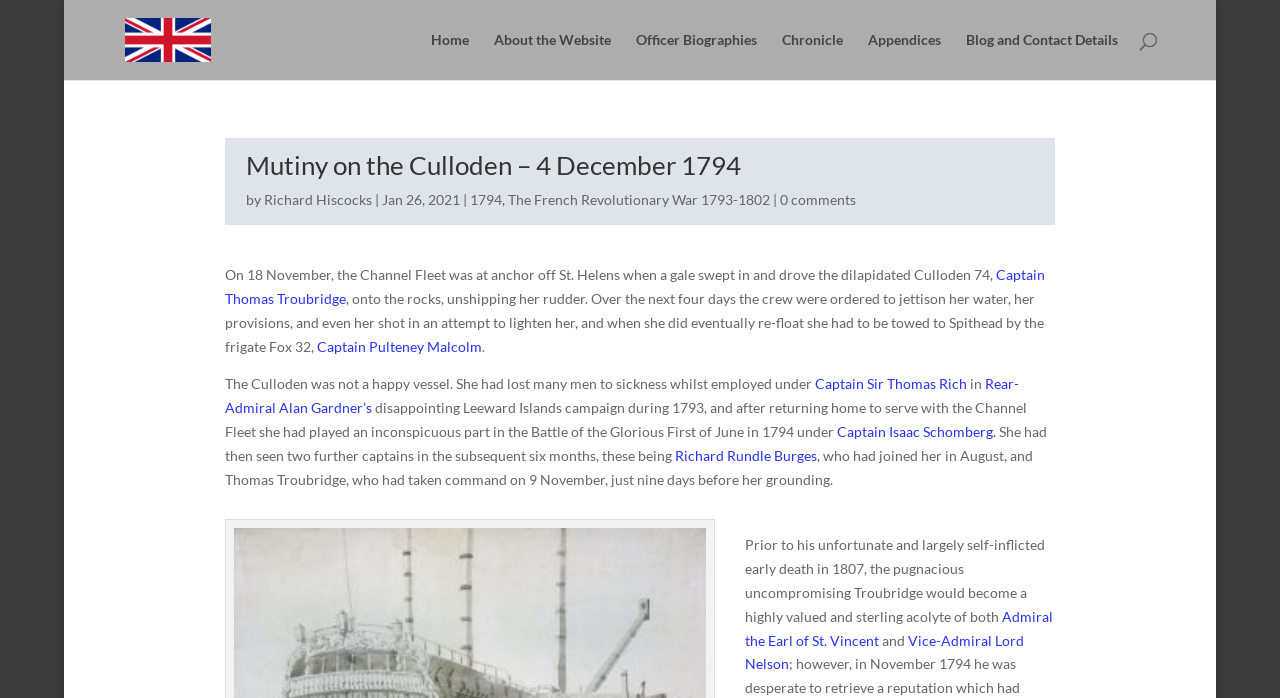Given the following UI element description: "0 comments", find the bounding box coordinates in the webpage screenshot.

[0.61, 0.273, 0.669, 0.297]